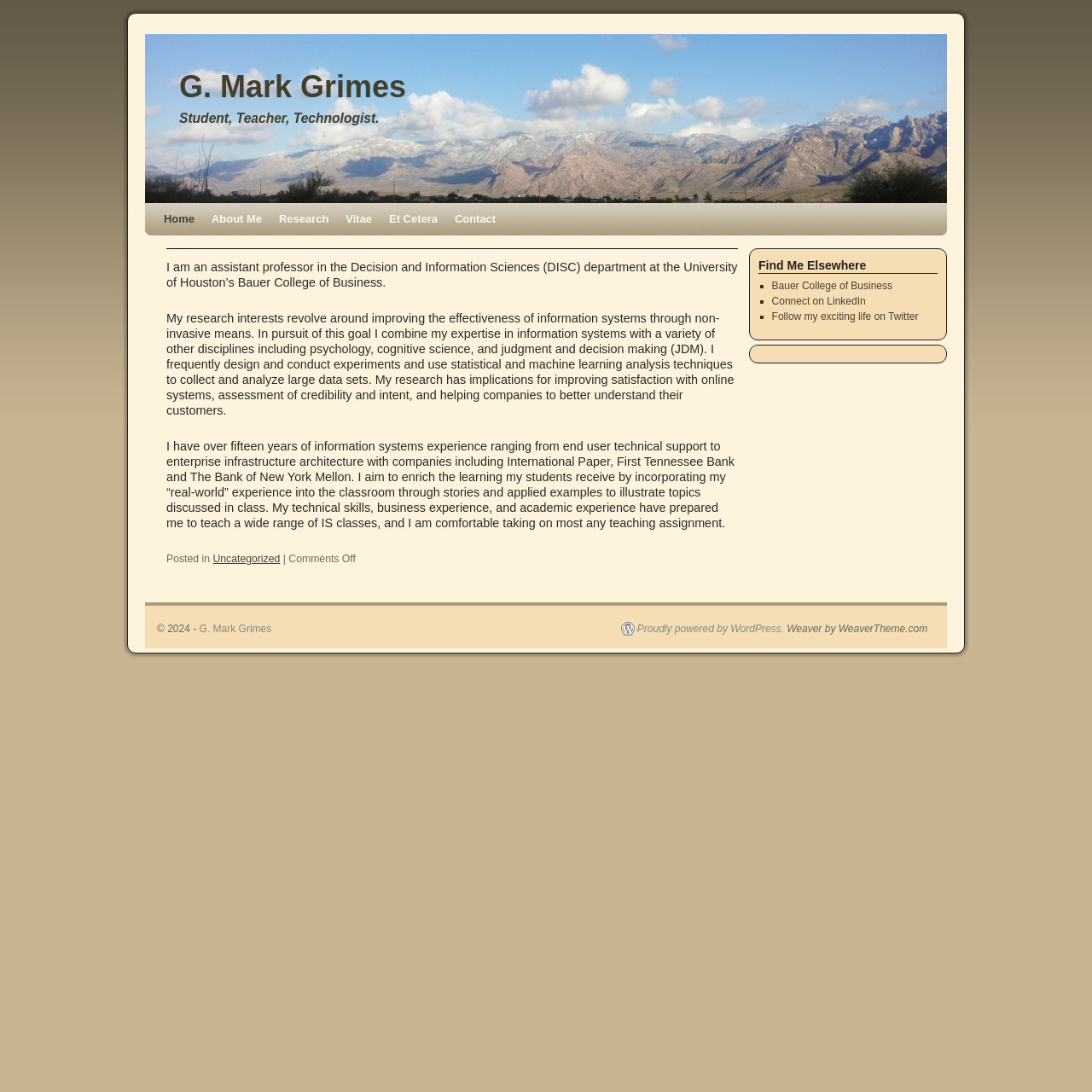Please find the bounding box for the following UI element description. Provide the coordinates in (top-left x, top-left y, bottom-right x, bottom-right y) format, with values between 0 and 1: Et Cetera

[0.348, 0.186, 0.409, 0.216]